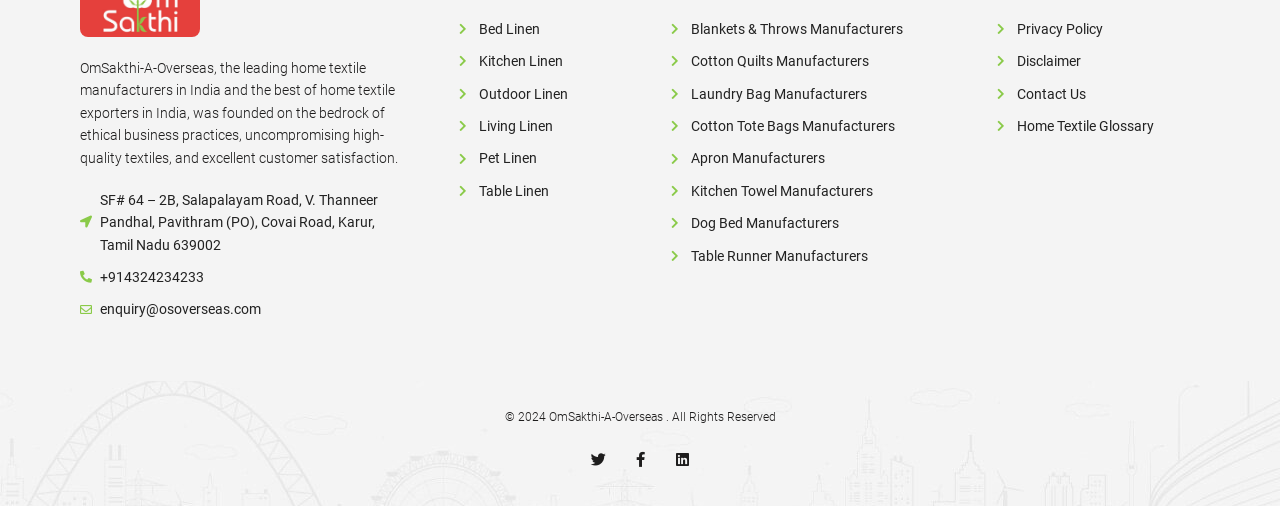Provide a one-word or short-phrase response to the question:
What types of linen products does the company manufacture?

Bed, Kitchen, Outdoor, Living, Pet, Table